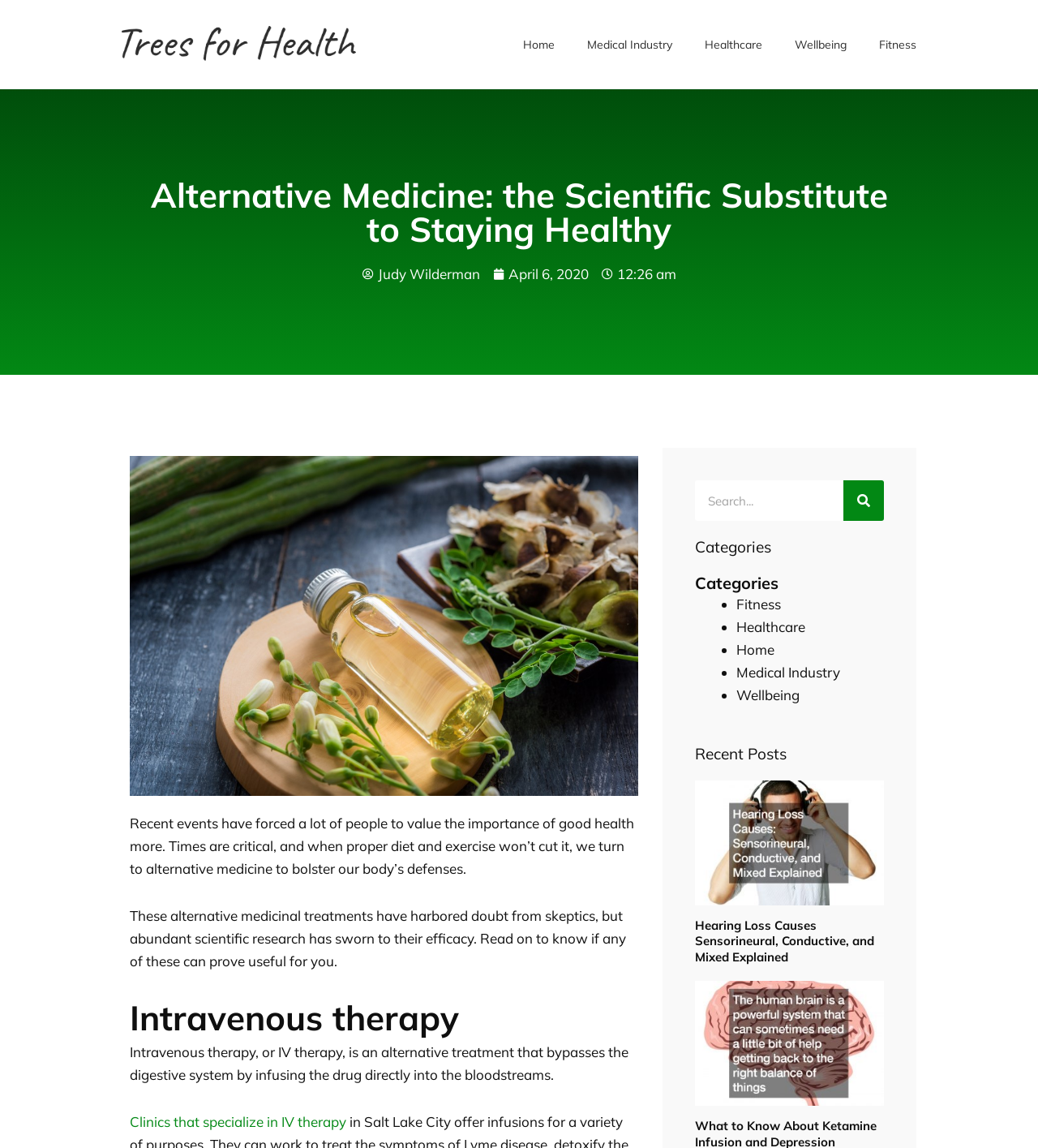Please give a succinct answer using a single word or phrase:
What is the alternative treatment mentioned?

Intravenous therapy